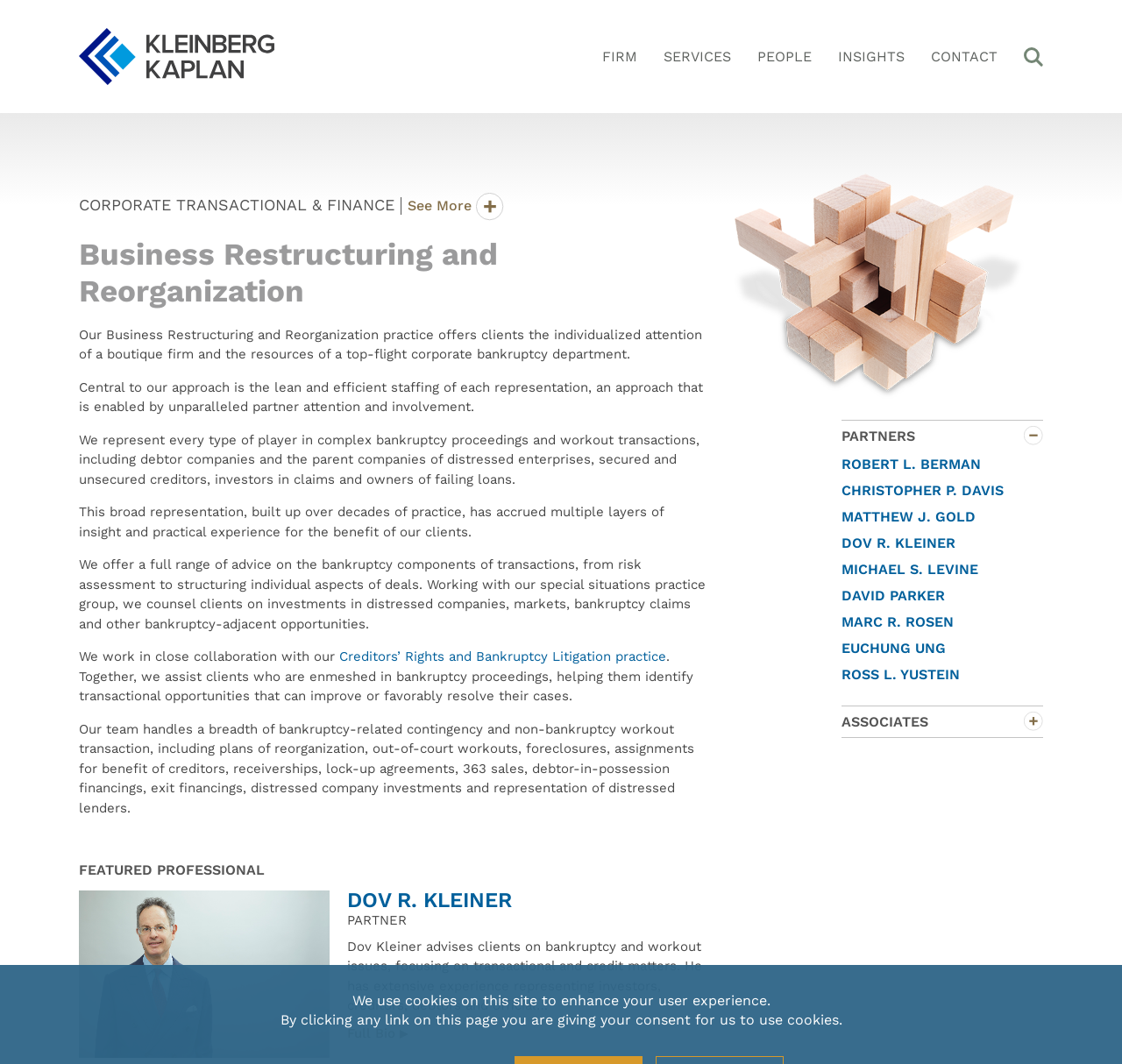Kindly provide the bounding box coordinates of the section you need to click on to fulfill the given instruction: "View the 'PARTNERS' page".

[0.75, 0.395, 0.93, 0.424]